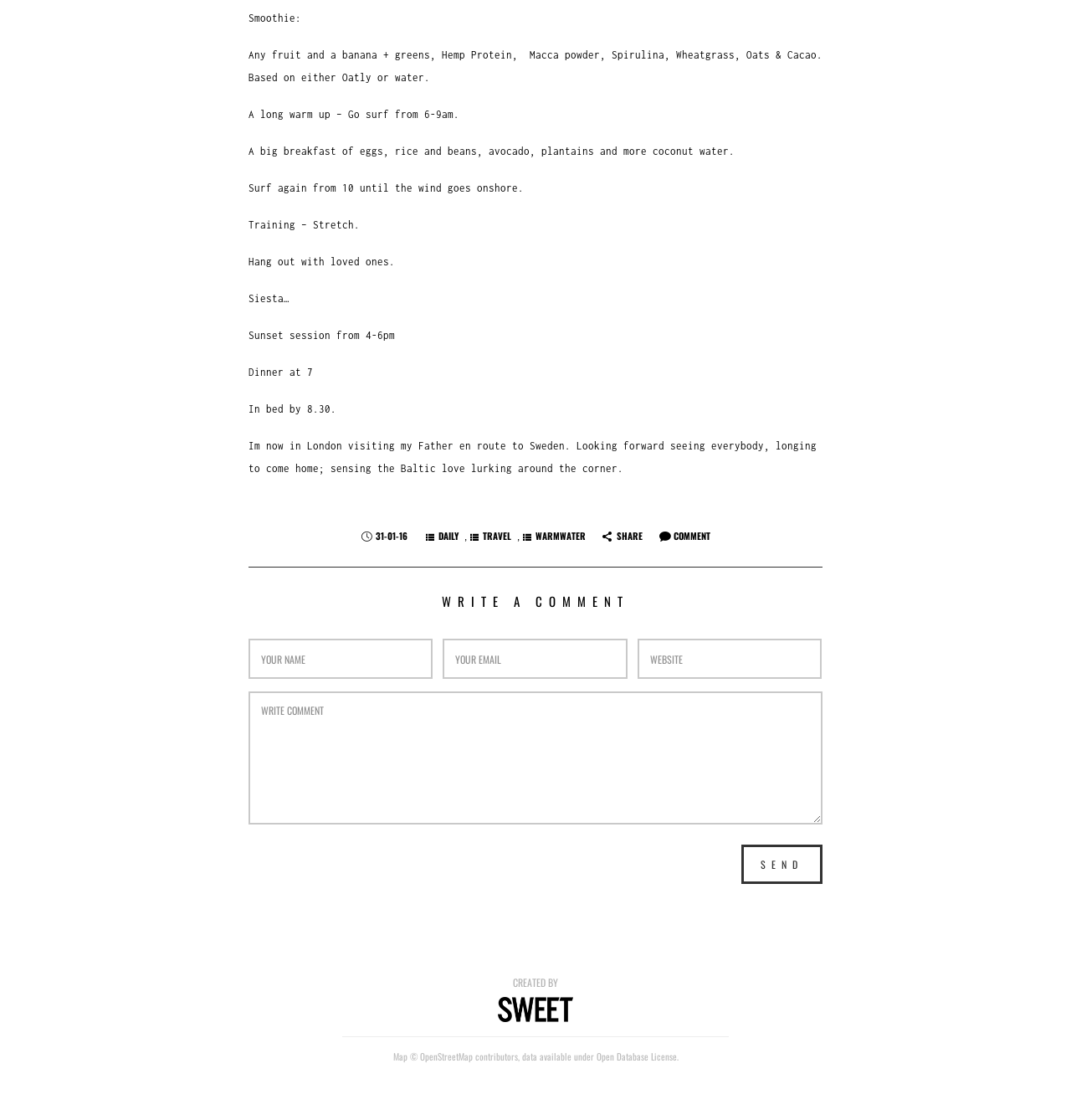What is the author's preferred smoothie recipe?
Using the visual information, answer the question in a single word or phrase.

Fruit, banana, greens, and protein powder